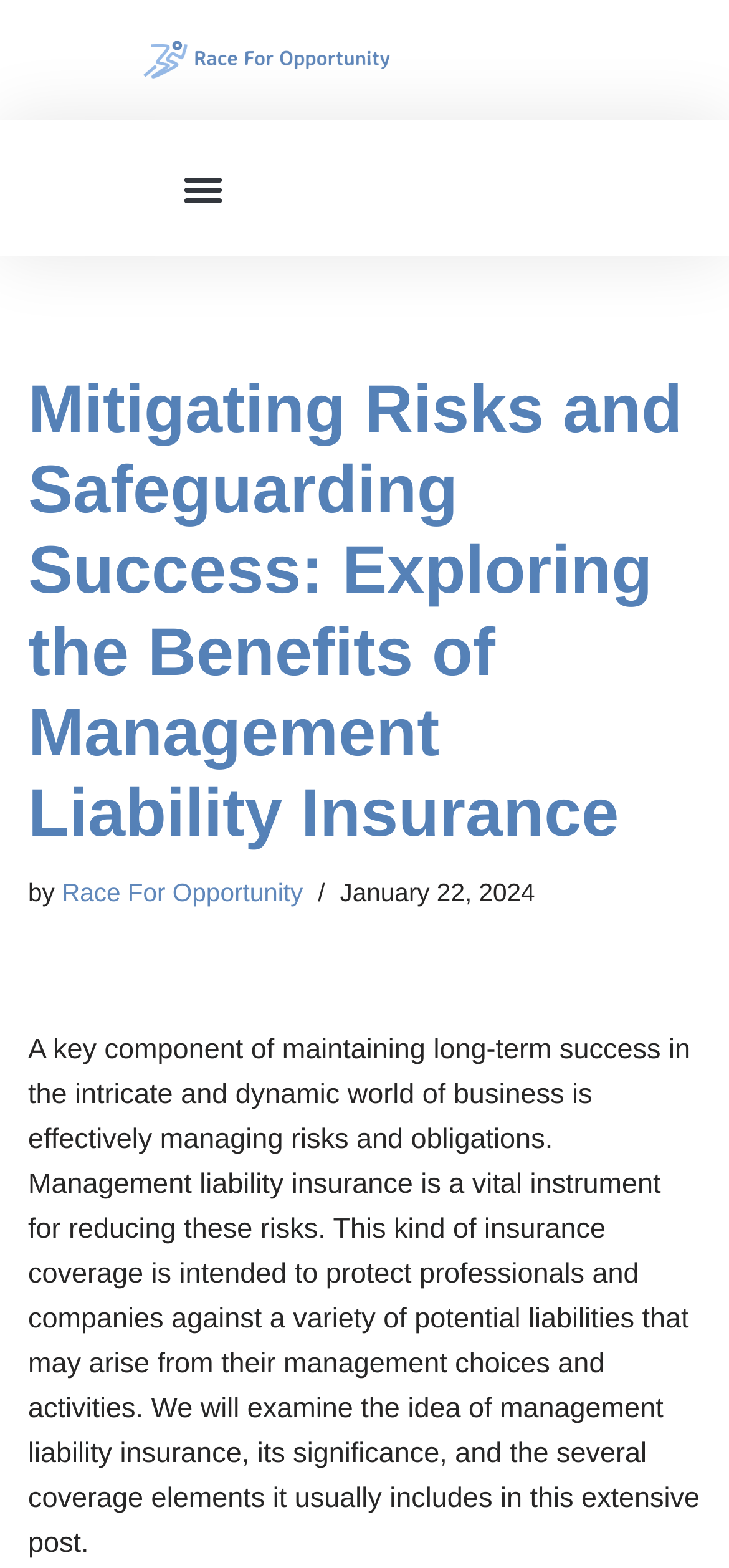What type of insurance coverage is discussed in the article?
Using the image as a reference, answer the question in detail.

The type of insurance coverage discussed in the article can be inferred from the text, which mentions 'management liability insurance' and its purpose of protecting professionals and companies against potential liabilities.